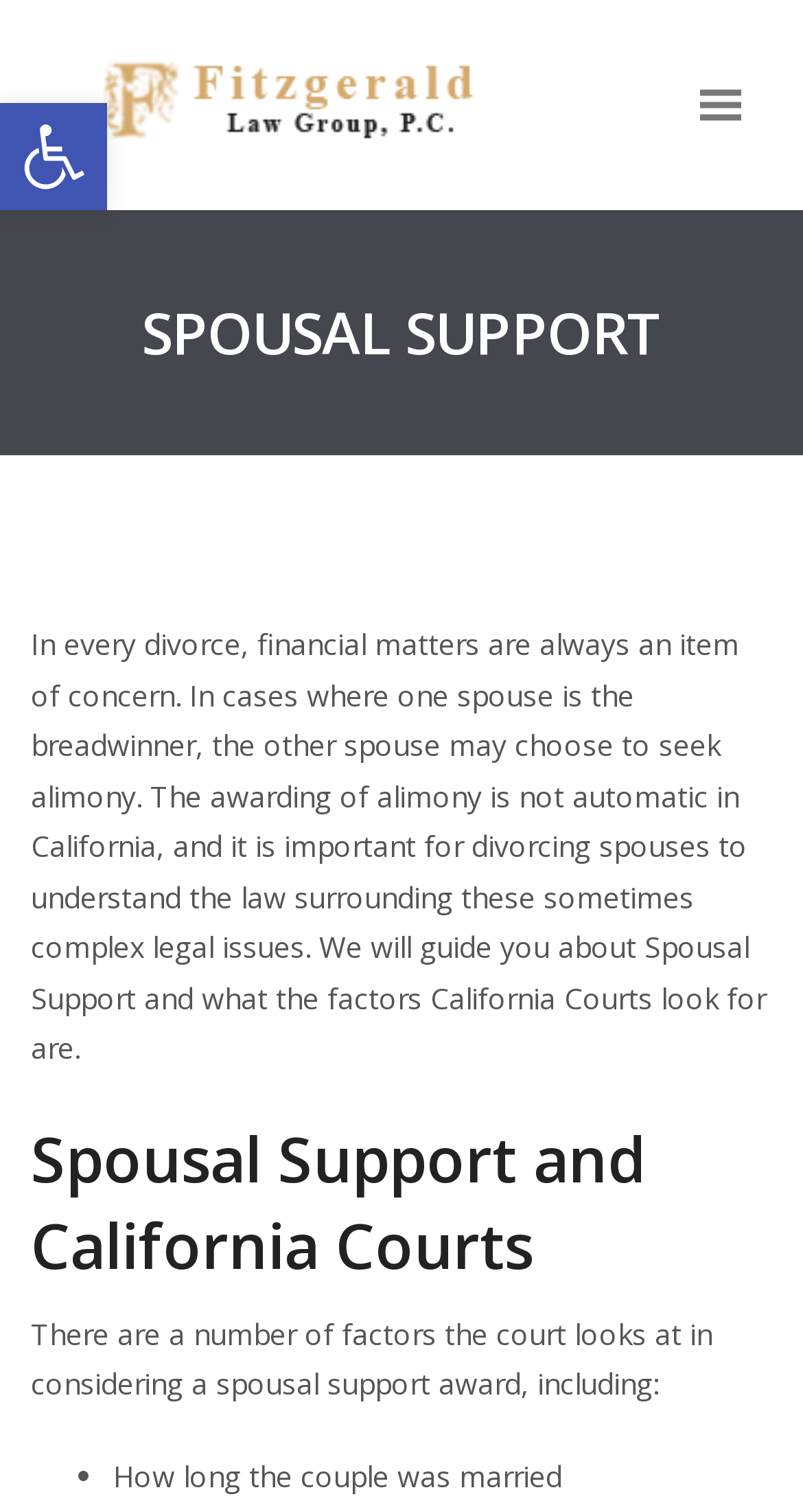Answer the question using only one word or a concise phrase: What is the main topic of this webpage?

Spousal Support